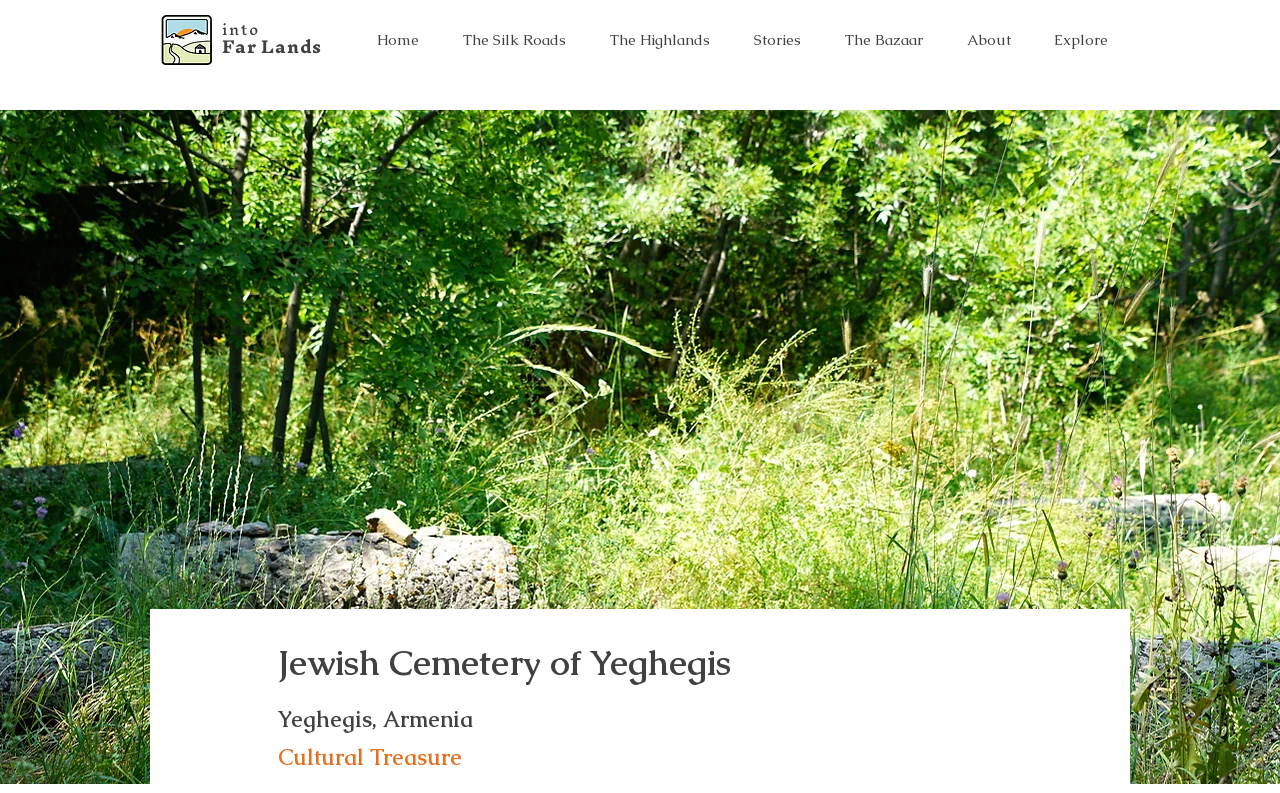In which country is the cemetery located?
Please provide a single word or phrase based on the screenshot.

Armenia